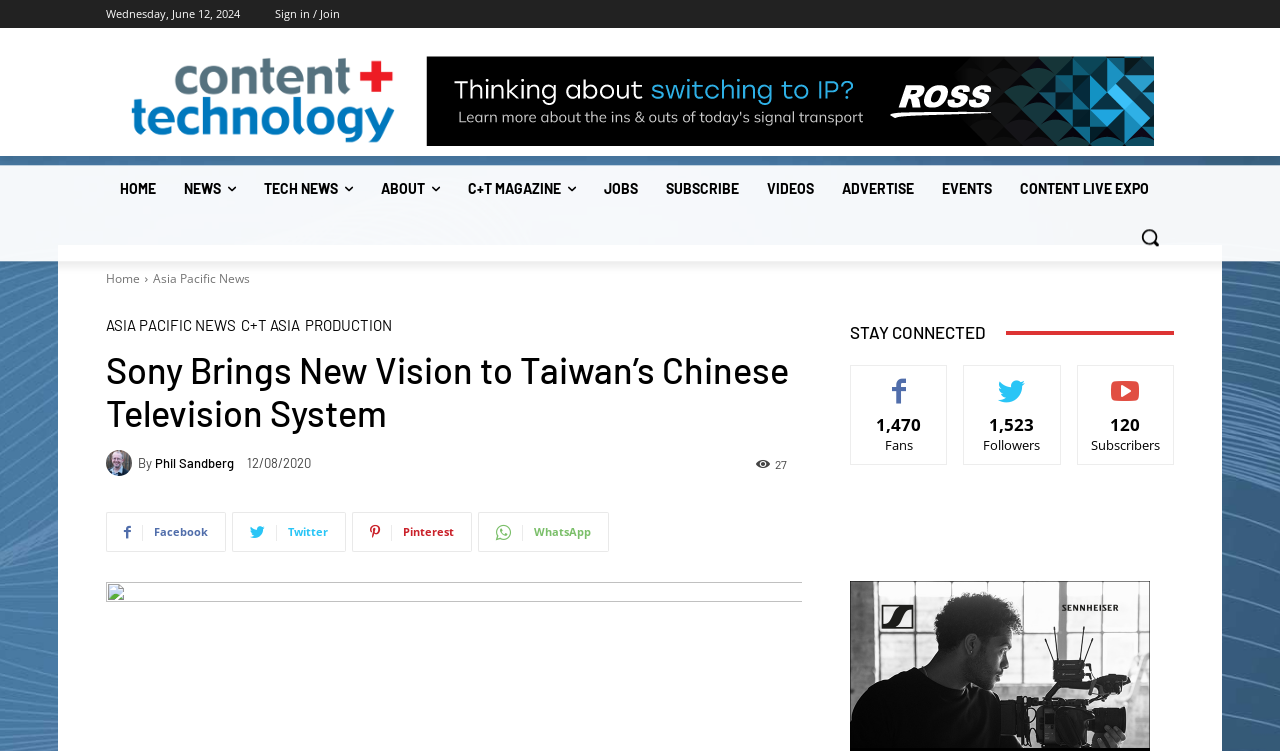Explain in detail what you observe on this webpage.

The webpage is about Sony bringing new vision to Taiwan's Chinese Television System. At the top left, there is a date "Wednesday, June 12, 2024" and a "Sign in / Join" link. Next to it, there is a logo image and a "Logo" link. On the top right, there is a "Ross Video" link with an accompanying image.

Below the top section, there is a navigation menu with links to "HOME", "NEWS", "TECH NEWS", "ABOUT", "C+T MAGAZINE", "JOBS", "SUBSCRIBE", "VIDEOS", "ADVERTISE", "EVENTS", and "CONTENT LIVE EXPO". 

On the right side of the navigation menu, there is a "Search" button with a magnifying glass icon. Below the navigation menu, there are links to "Home", "Asia Pacific News", and other subcategories.

The main content of the webpage is an article titled "Sony Brings New Vision to Taiwan’s Chinese Television System". The article has an author "Phil Sandberg" and a publication date "12/08/2020". There are also social media links to Facebook, Twitter, Pinterest, and WhatsApp.

On the right side of the article, there is a section titled "STAY CONNECTED" with statistics about fans, followers, and subscribers, along with links to "LIKE", "FOLLOW", and "SUBSCRIBE".